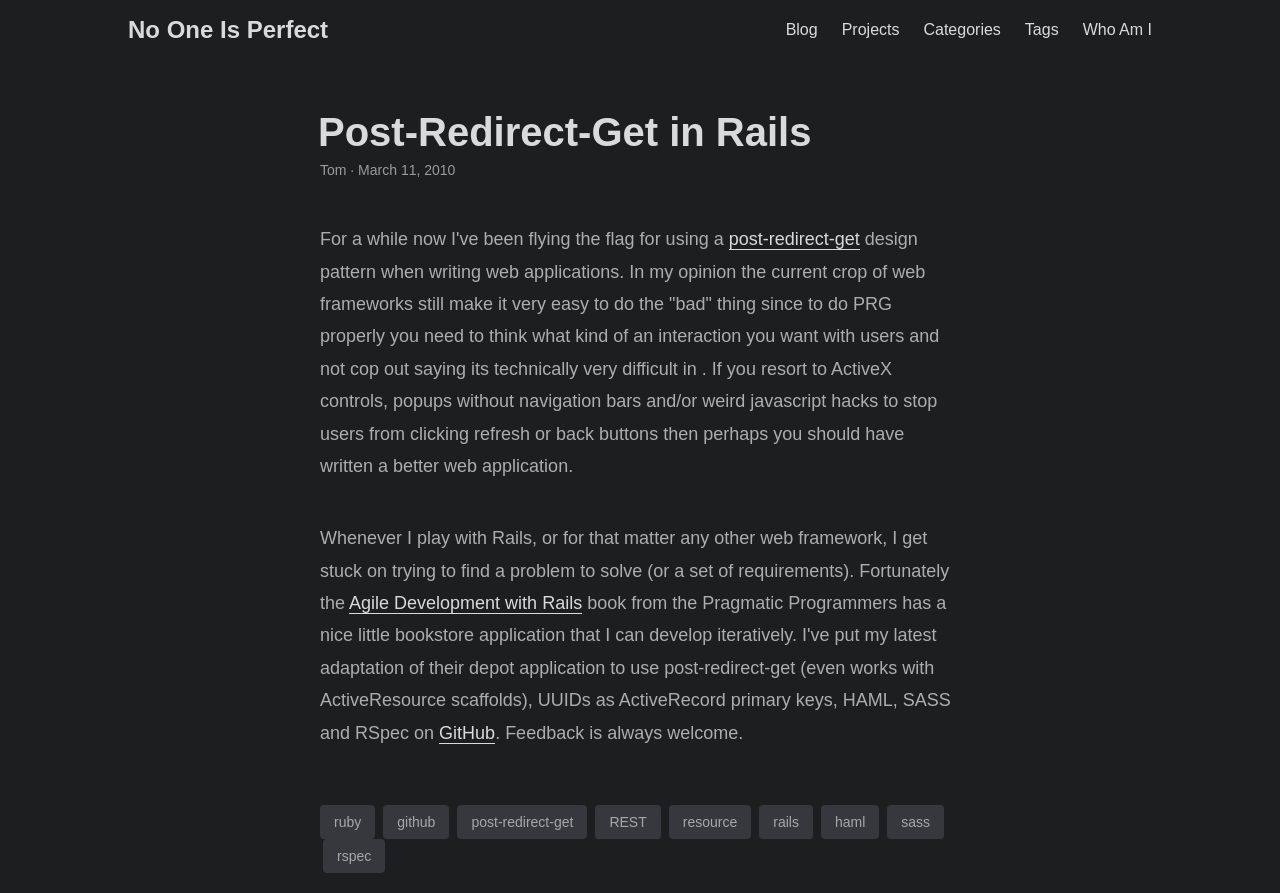Mark the bounding box of the element that matches the following description: "Tags".

[0.801, 0.0, 0.827, 0.067]